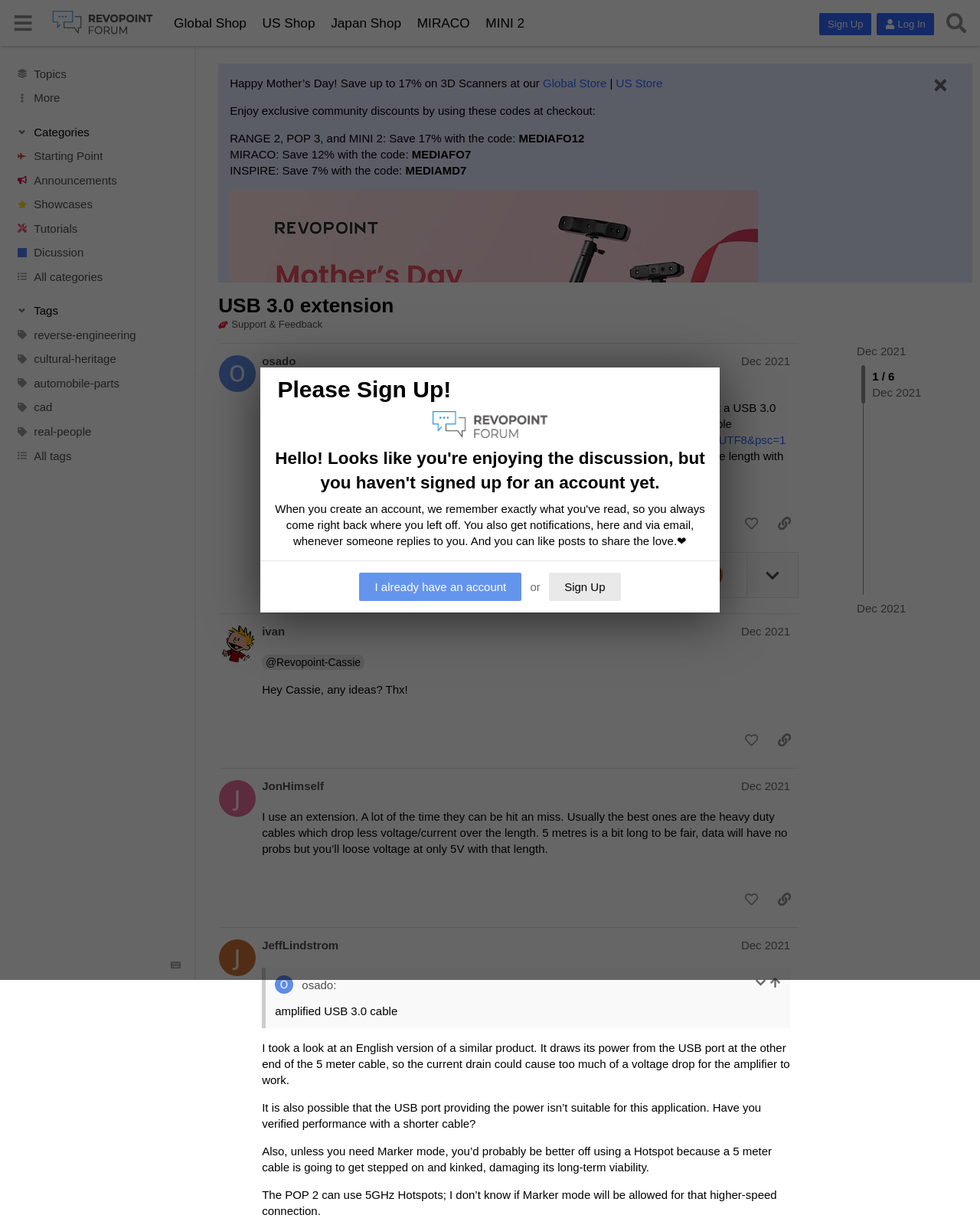Can you find the bounding box coordinates for the UI element given this description: "​"? Provide the coordinates as four float numbers between 0 and 1: [left, top, right, bottom].

[0.17, 0.779, 0.189, 0.793]